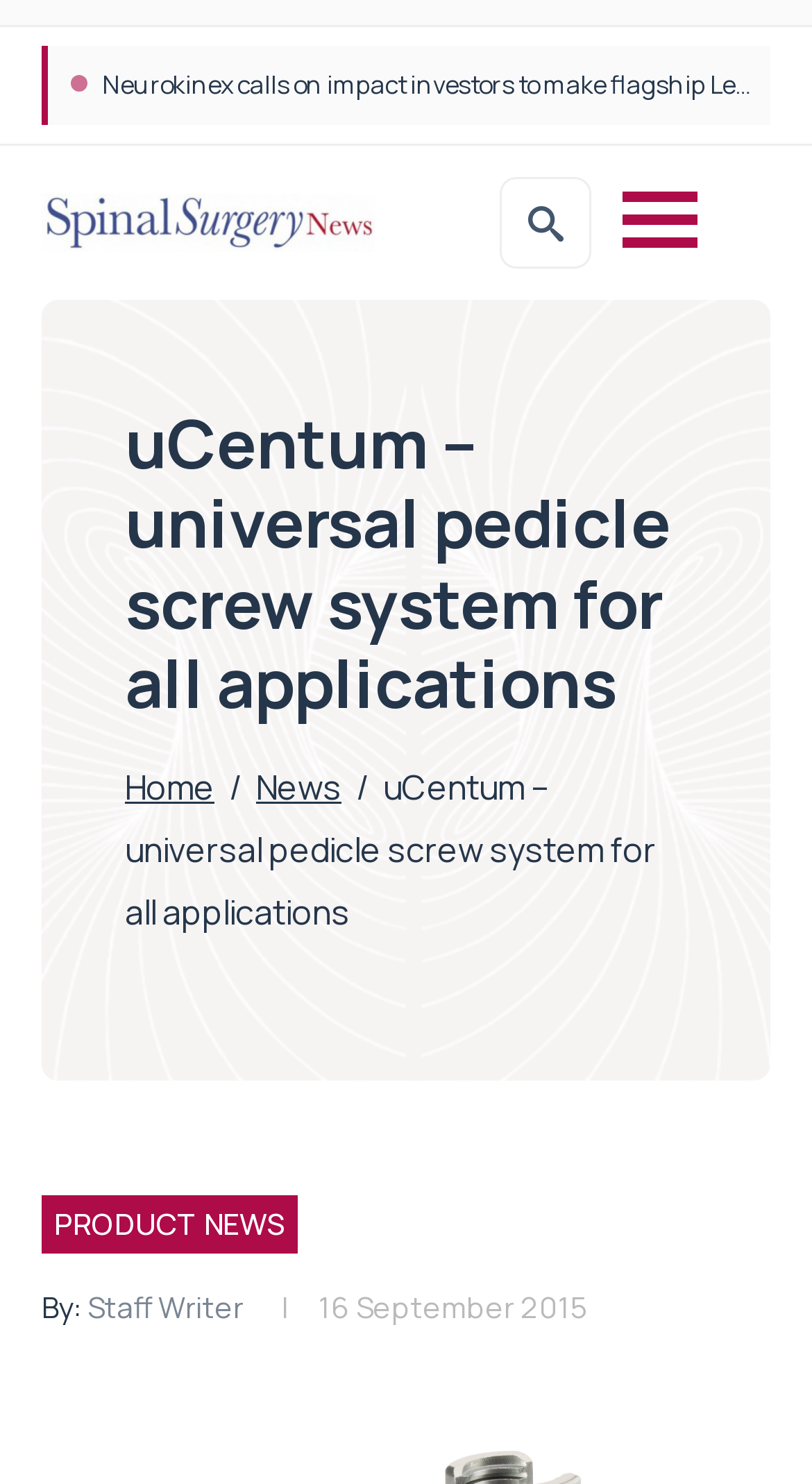Who wrote the latest article?
Please provide a comprehensive and detailed answer to the question.

I found the latest news by looking at the bottom of the webpage, where I saw a section with a link 'PRODUCT NEWS' and a date '16 September 2015'. Below the date, I saw a text 'By: Staff Writer', which indicates that the latest article was written by 'Staff Writer'.